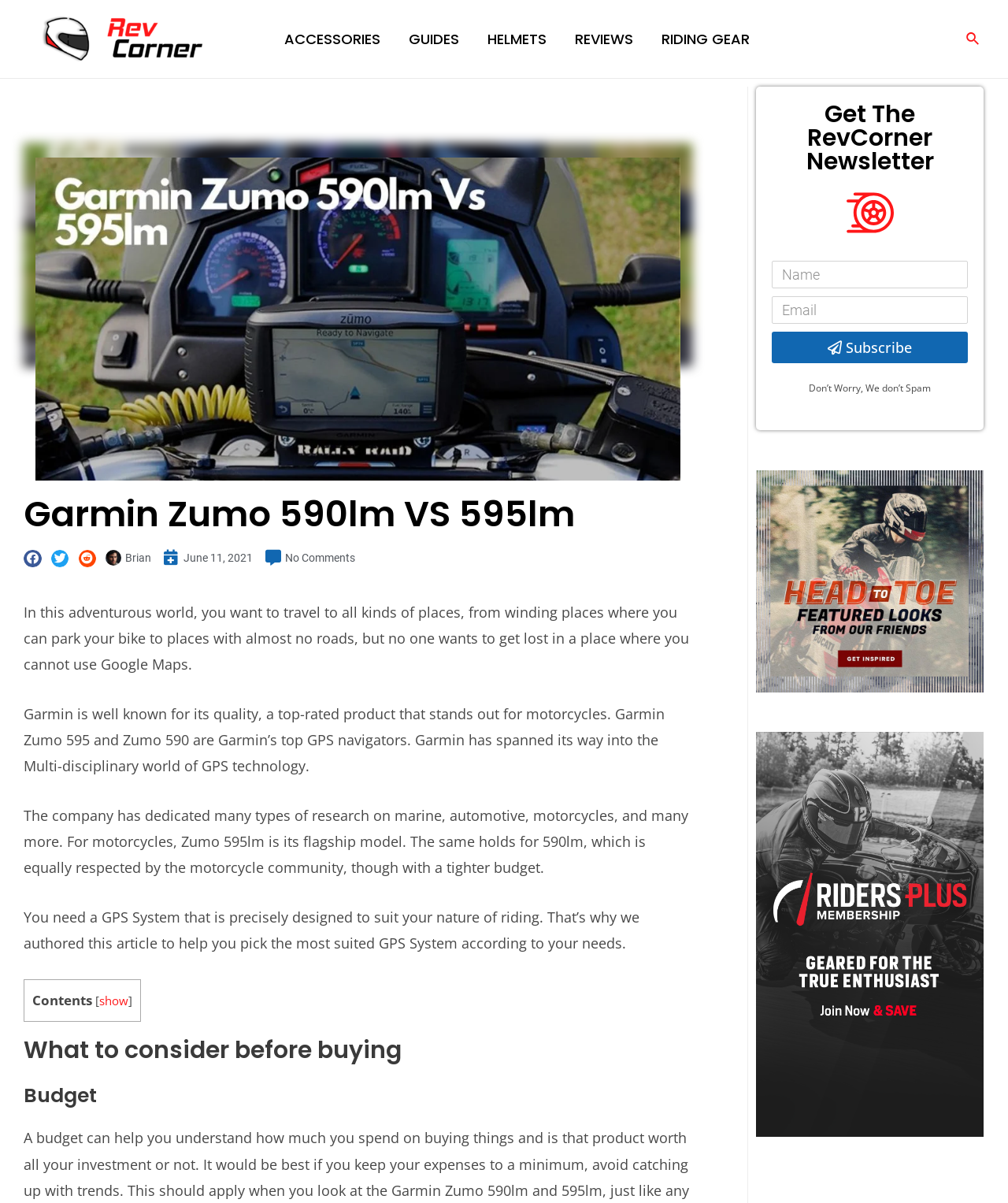What is the purpose of the newsletter subscription section?
Please analyze the image and answer the question with as much detail as possible.

The section allows users to subscribe to the RevCorner newsletter by providing their name and email address, indicating that the purpose is to receive updates or news from RevCorner.